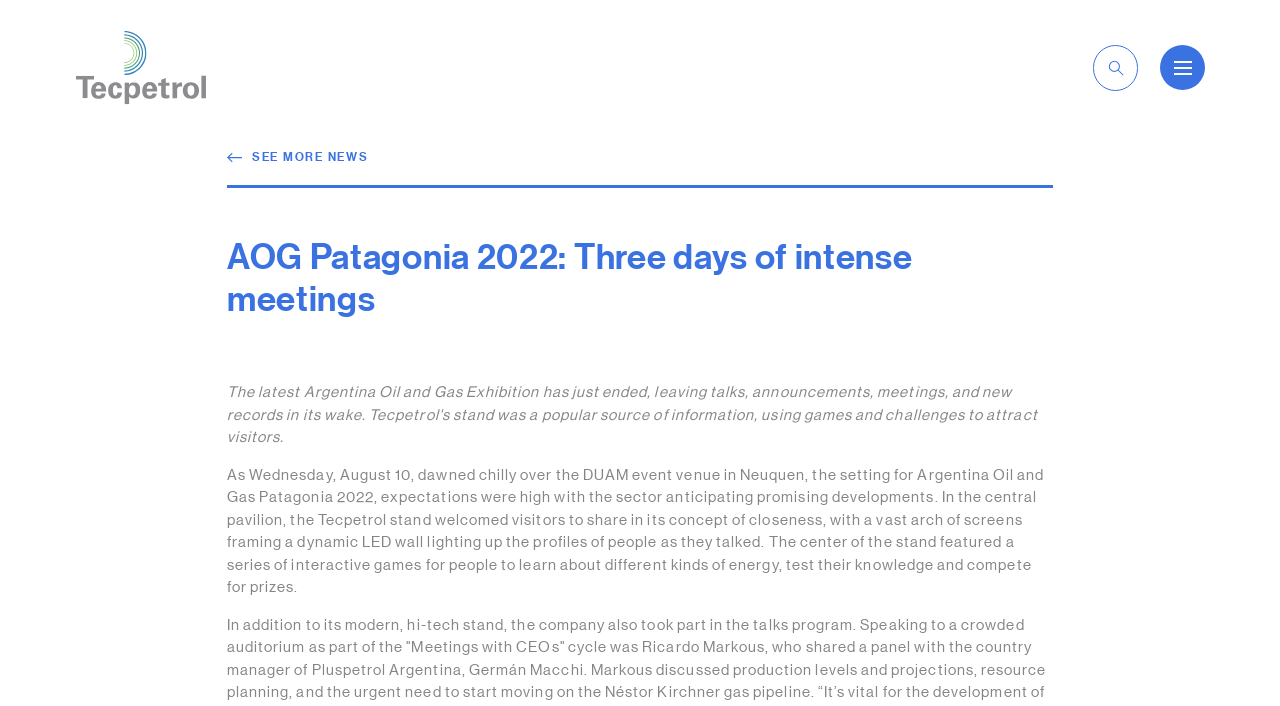What is featured at the center of the Tecpetrol stand?
Answer the question with as much detail as possible.

The webpage mentions that 'the center of the stand featured a series of interactive games for people to learn about different kinds of energy, test their knowledge and compete for prizes', which suggests that interactive games are featured at the center of the stand.